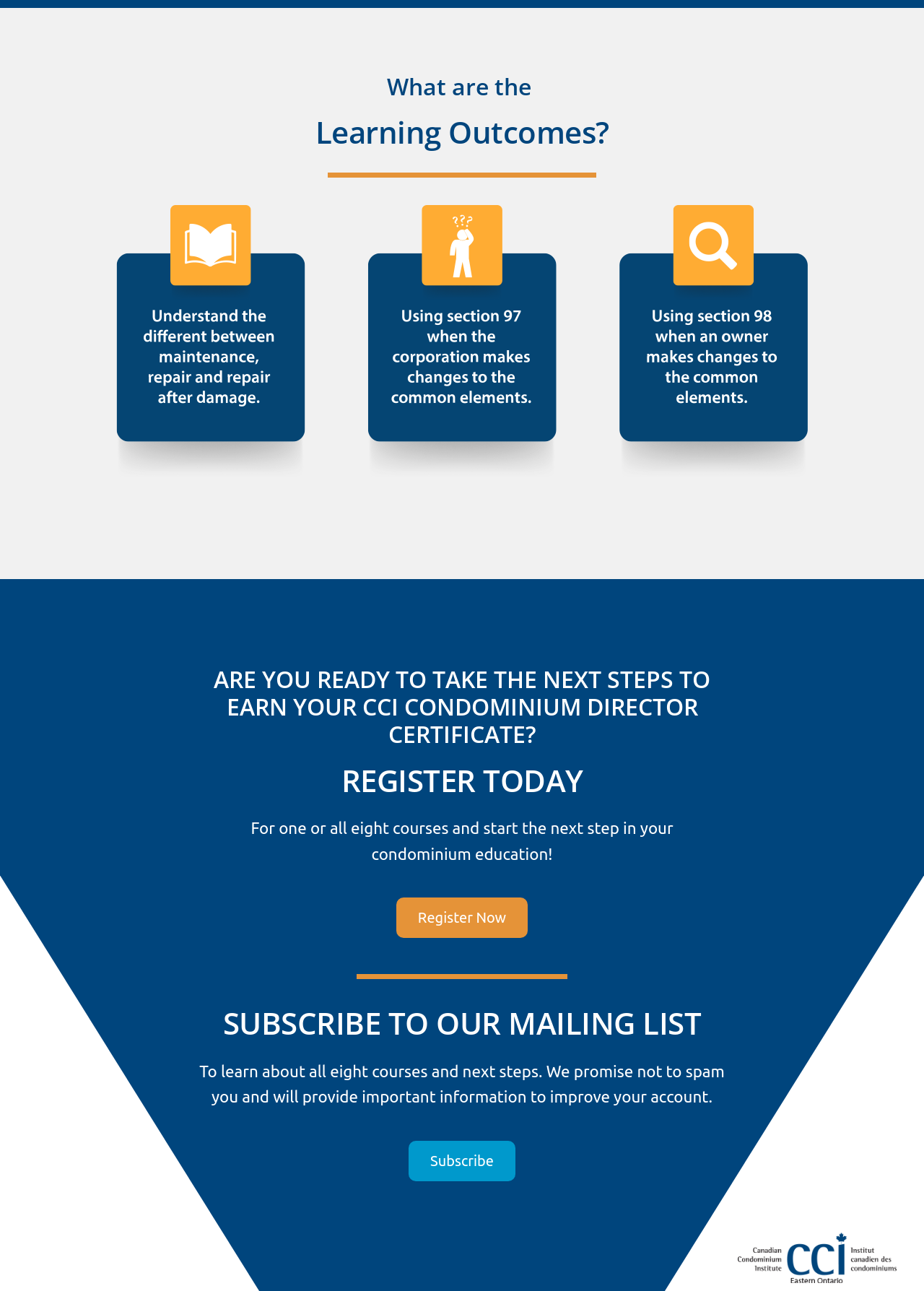Respond to the question below with a single word or phrase:
What is the purpose of the 'Register Now' button?

To register for courses